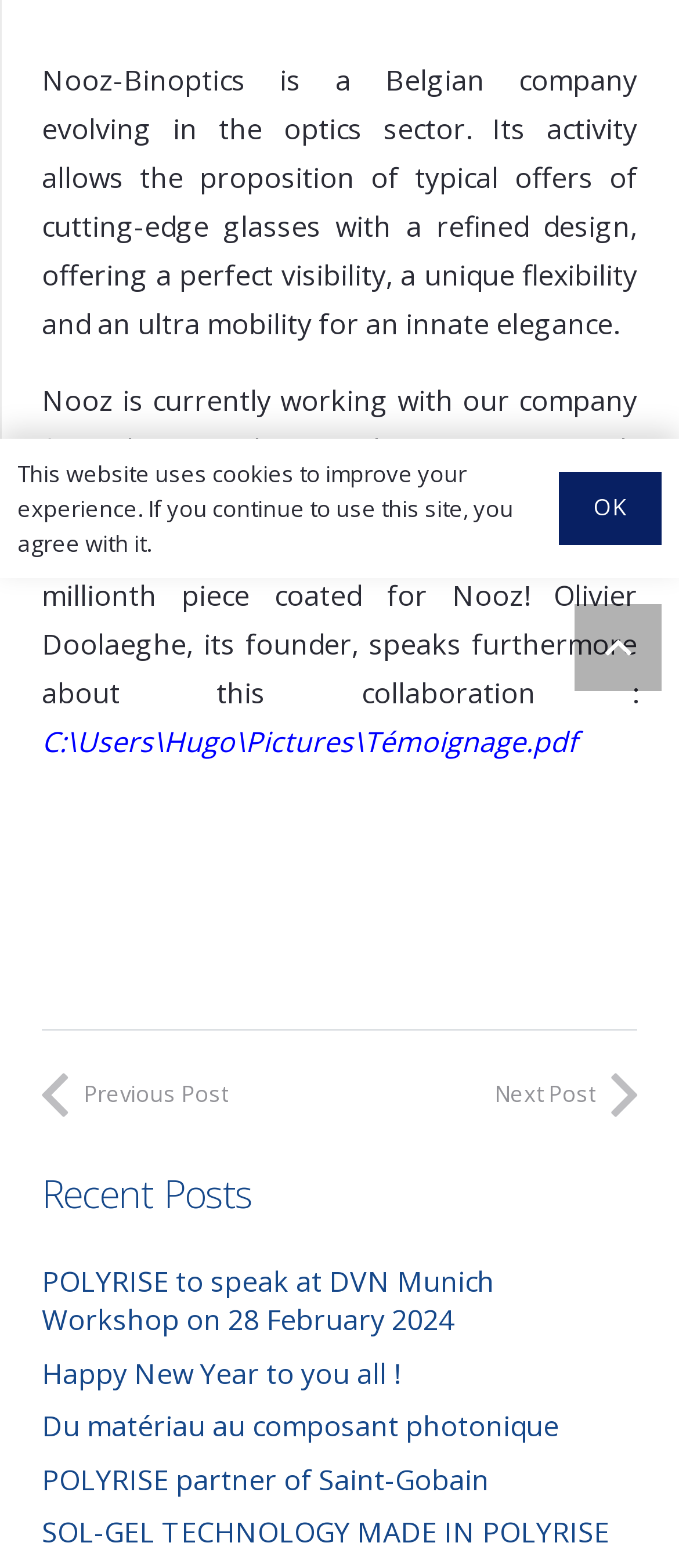Determine the bounding box for the UI element described here: "Previous PostWelcome among us!".

[0.062, 0.679, 0.5, 0.718]